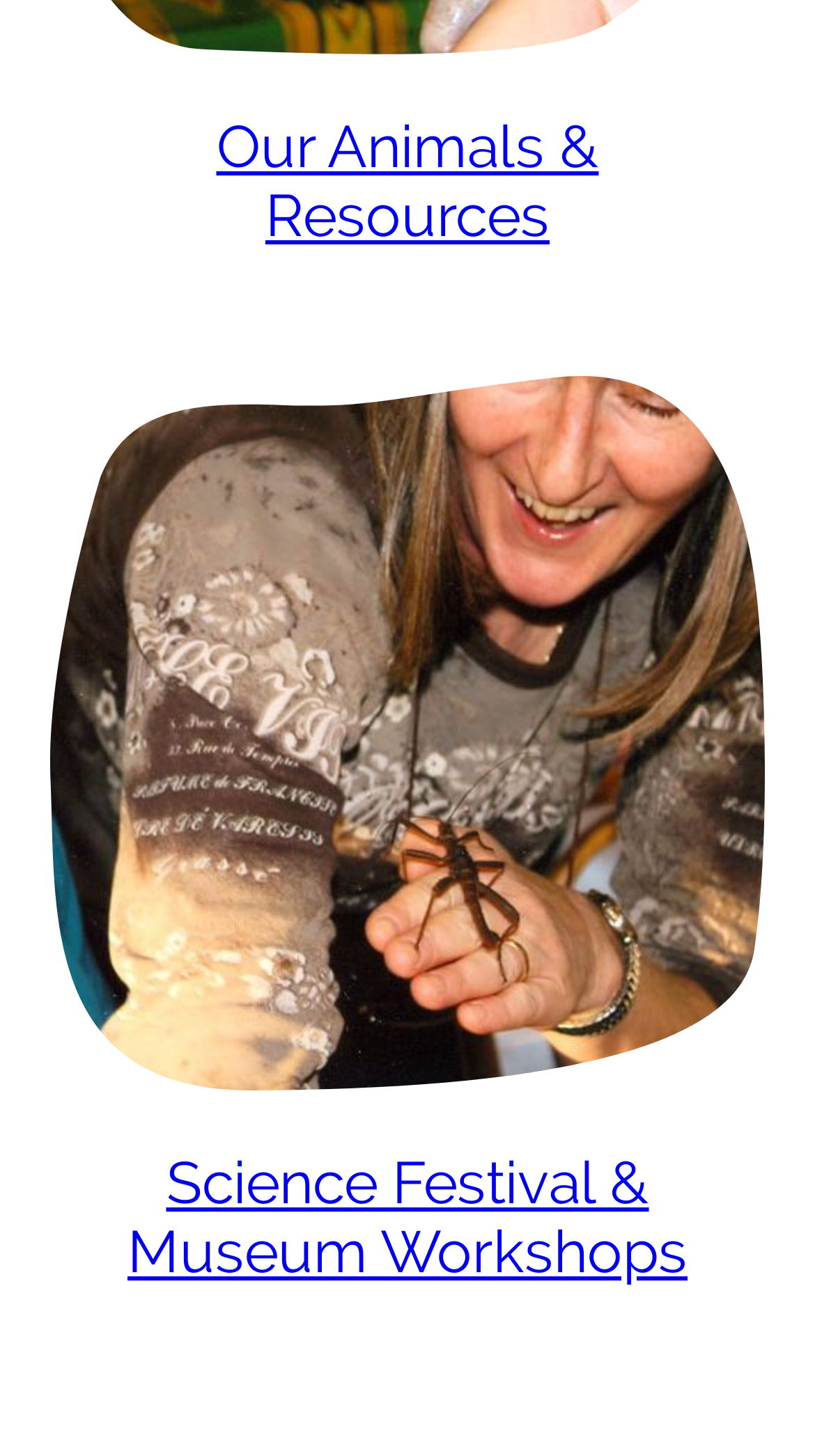From the webpage screenshot, identify the region described by Resources. Provide the bounding box coordinates as (top-left x, top-left y, bottom-right x, bottom-right y), with each value being a floating point number between 0 and 1.

[0.326, 0.125, 0.674, 0.172]